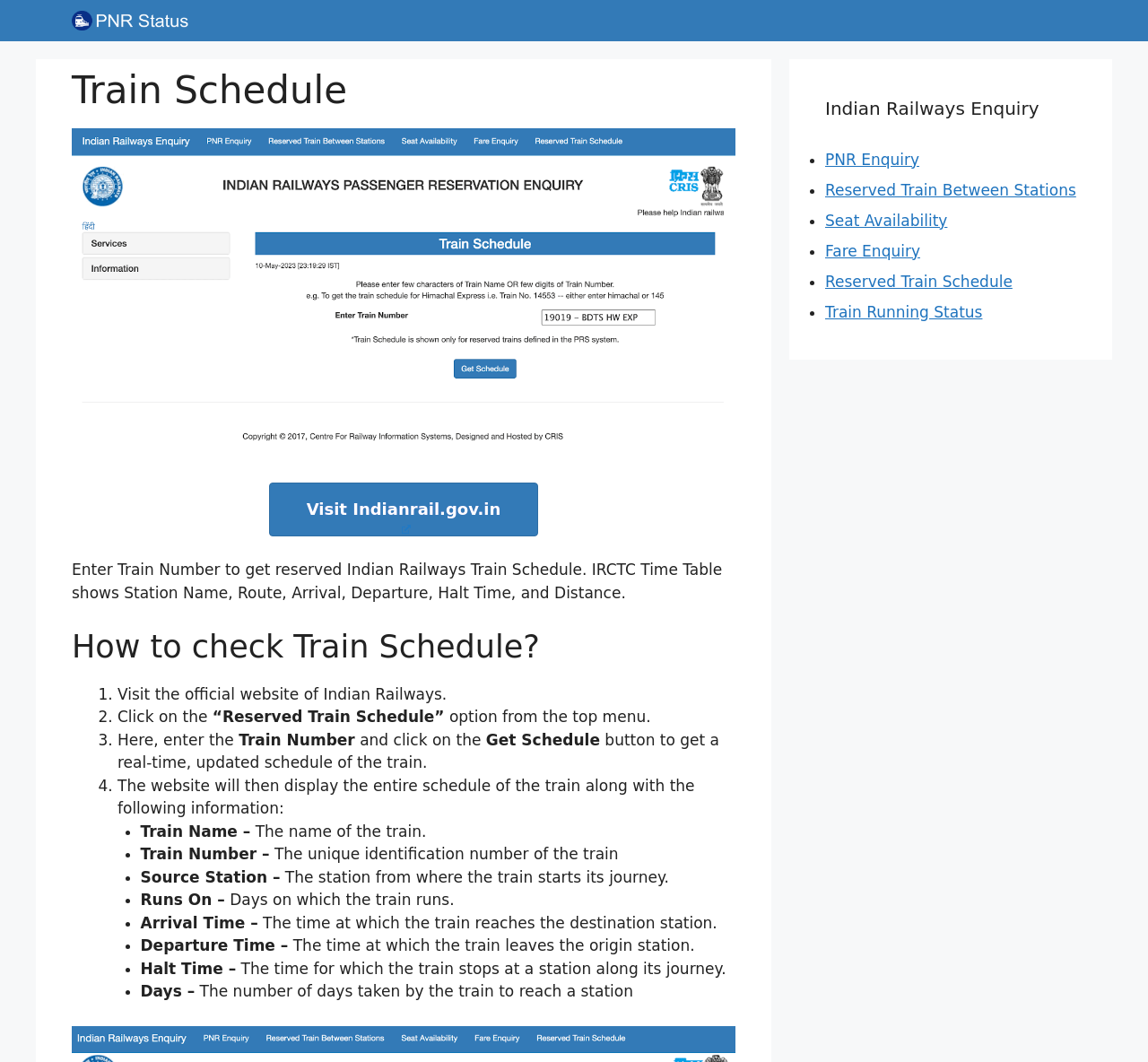Please identify the bounding box coordinates for the region that you need to click to follow this instruction: "Enter train number to get reserved Indian Railways Train Schedule".

[0.062, 0.528, 0.629, 0.566]